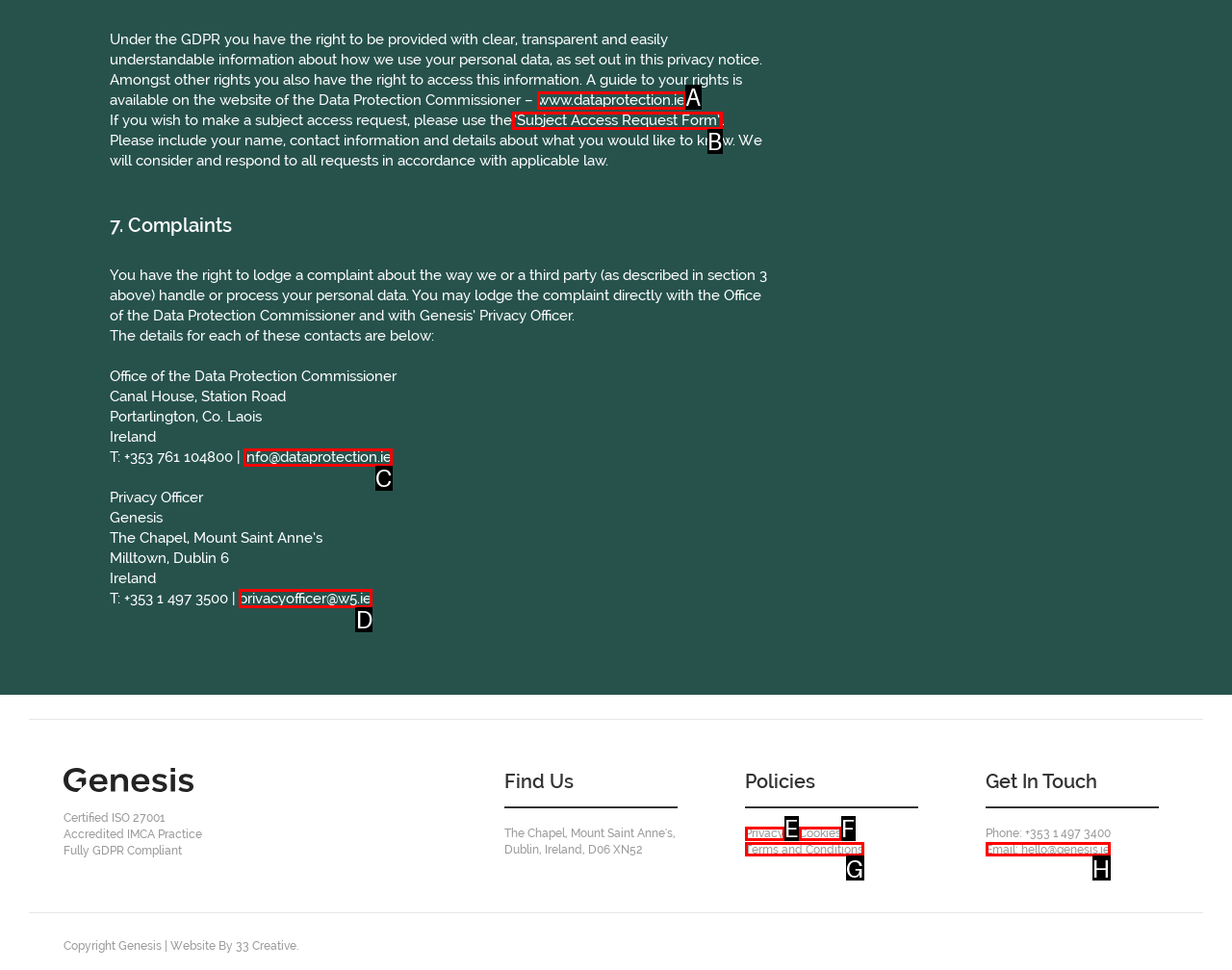Tell me the correct option to click for this task: email the Privacy Officer
Write down the option's letter from the given choices.

D